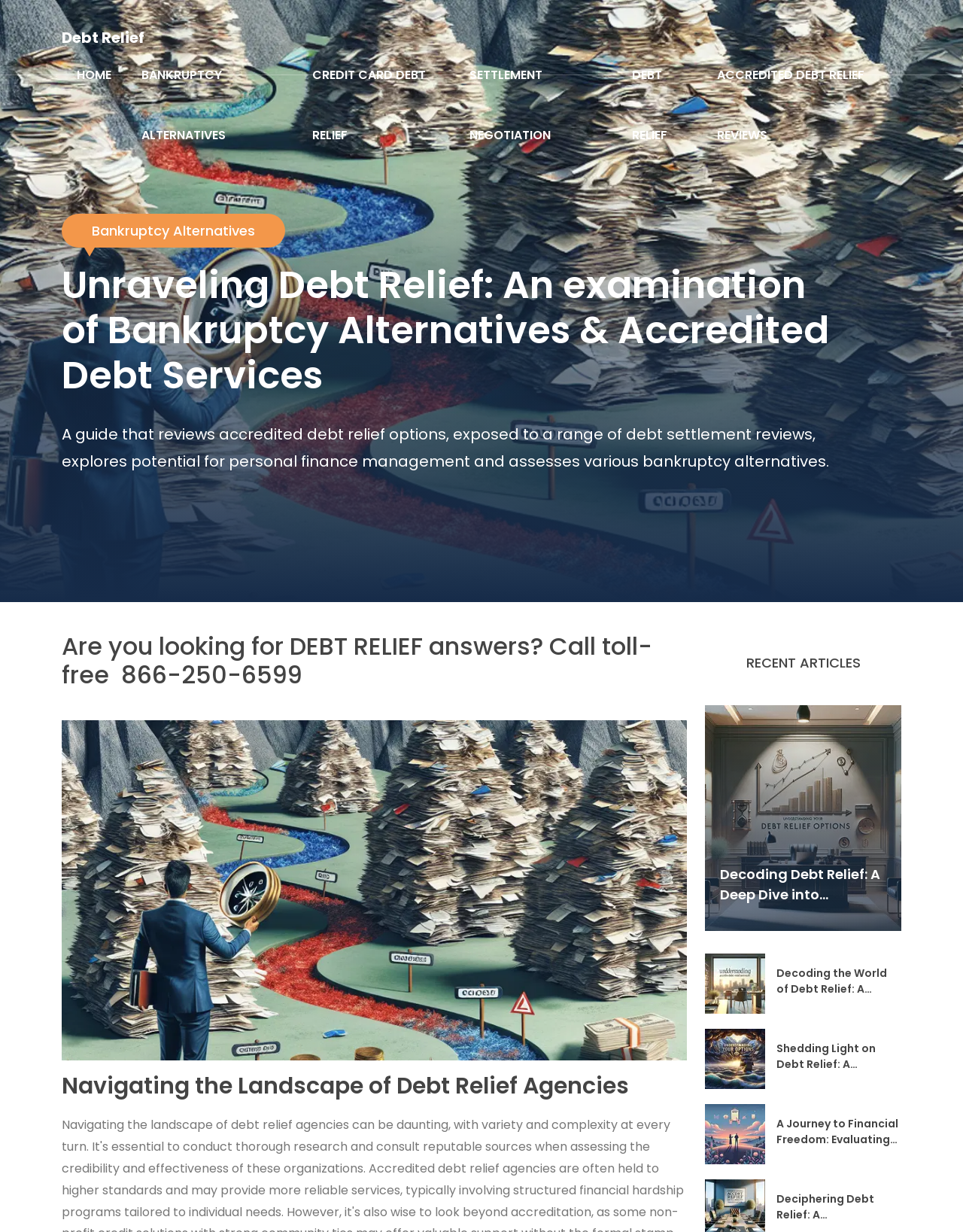Find and specify the bounding box coordinates that correspond to the clickable region for the instruction: "Explore 'BANKRUPTCY ALTERNATIVES'".

[0.131, 0.037, 0.309, 0.134]